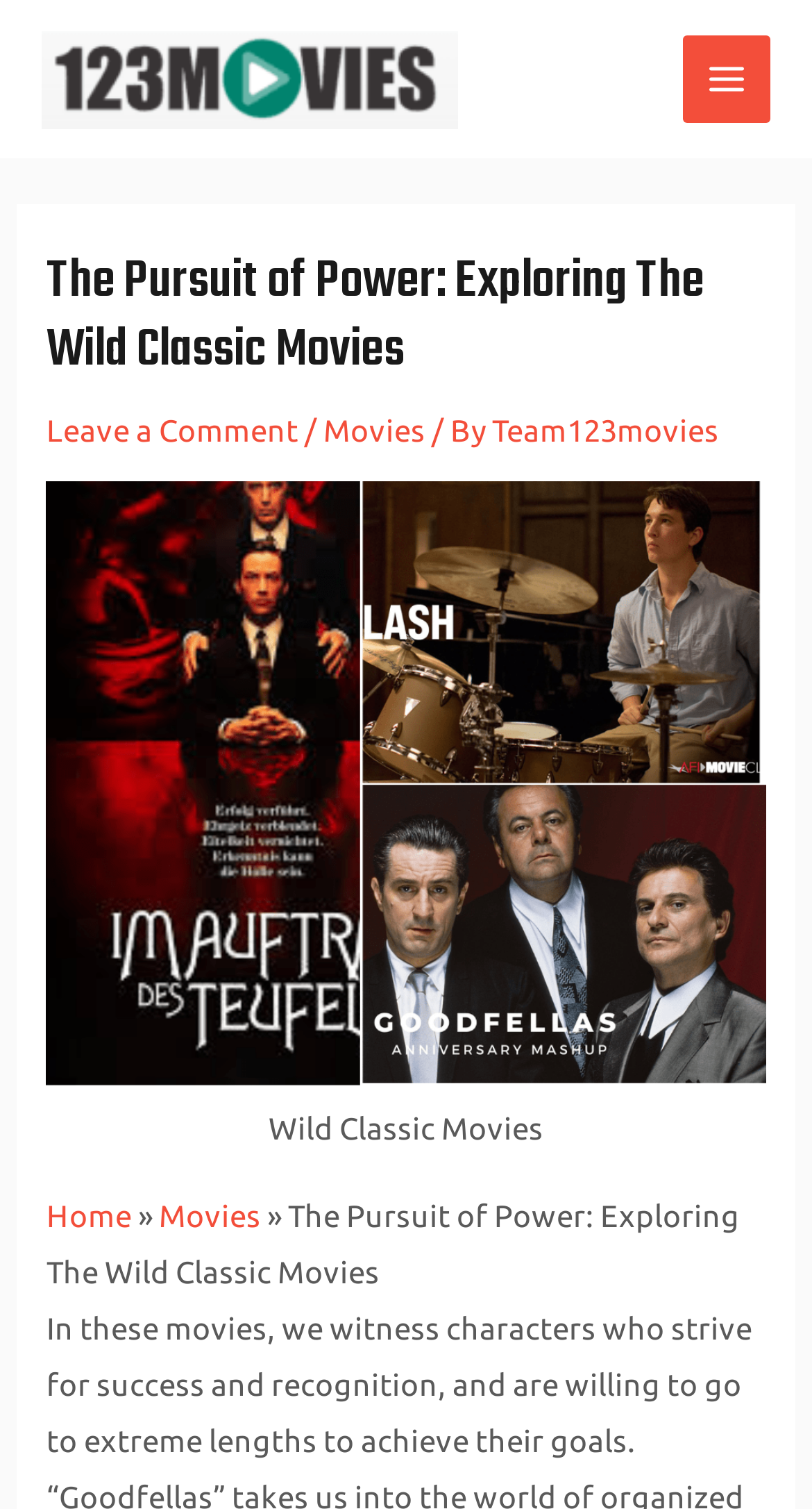Locate the bounding box of the UI element described by: "Main Menu" in the given webpage screenshot.

[0.841, 0.024, 0.949, 0.081]